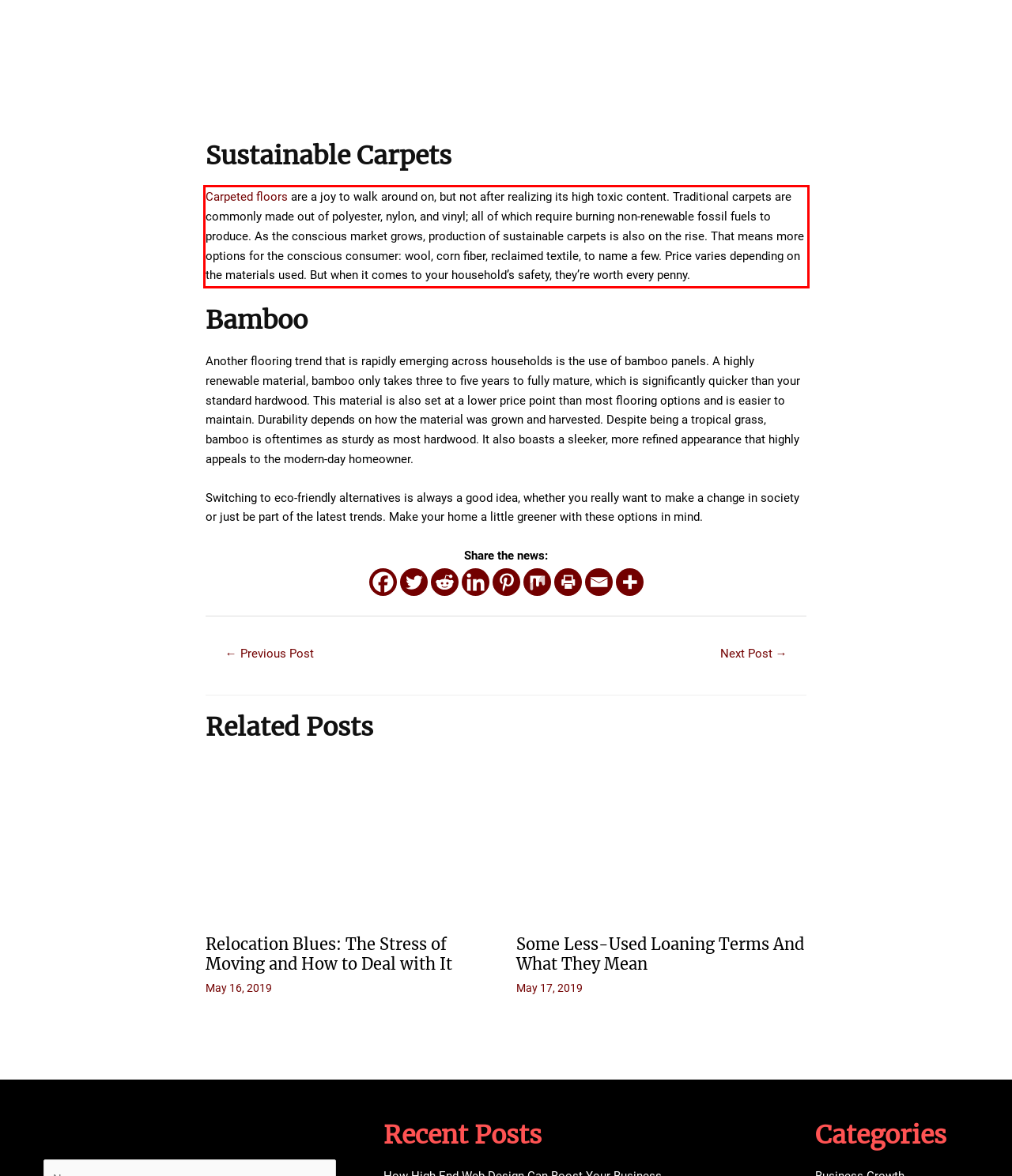Using the provided screenshot of a webpage, recognize the text inside the red rectangle bounding box by performing OCR.

Carpeted floors are a joy to walk around on, but not after realizing its high toxic content. Traditional carpets are commonly made out of polyester, nylon, and vinyl; all of which require burning non-renewable fossil fuels to produce. As the conscious market grows, production of sustainable carpets is also on the rise. That means more options for the conscious consumer: wool, corn fiber, reclaimed textile, to name a few. Price varies depending on the materials used. But when it comes to your household’s safety, they’re worth every penny.